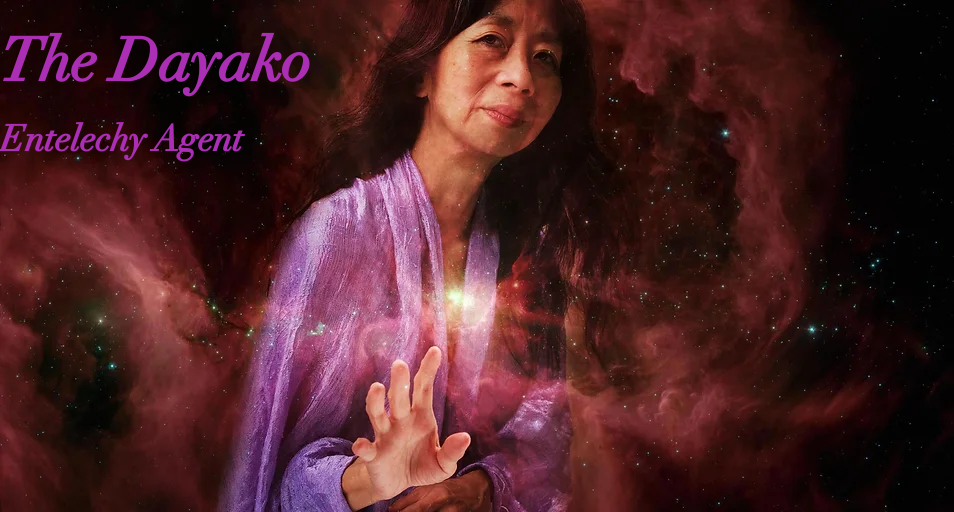What is the purpose of the Dayako?
Answer the question with a thorough and detailed explanation.

The caption explains that the Dayako's mission is to galvanize individuals and communities in their pursuit of higher purpose and impactful legacy, which suggests that the Dayako's purpose is to empower and inspire others.